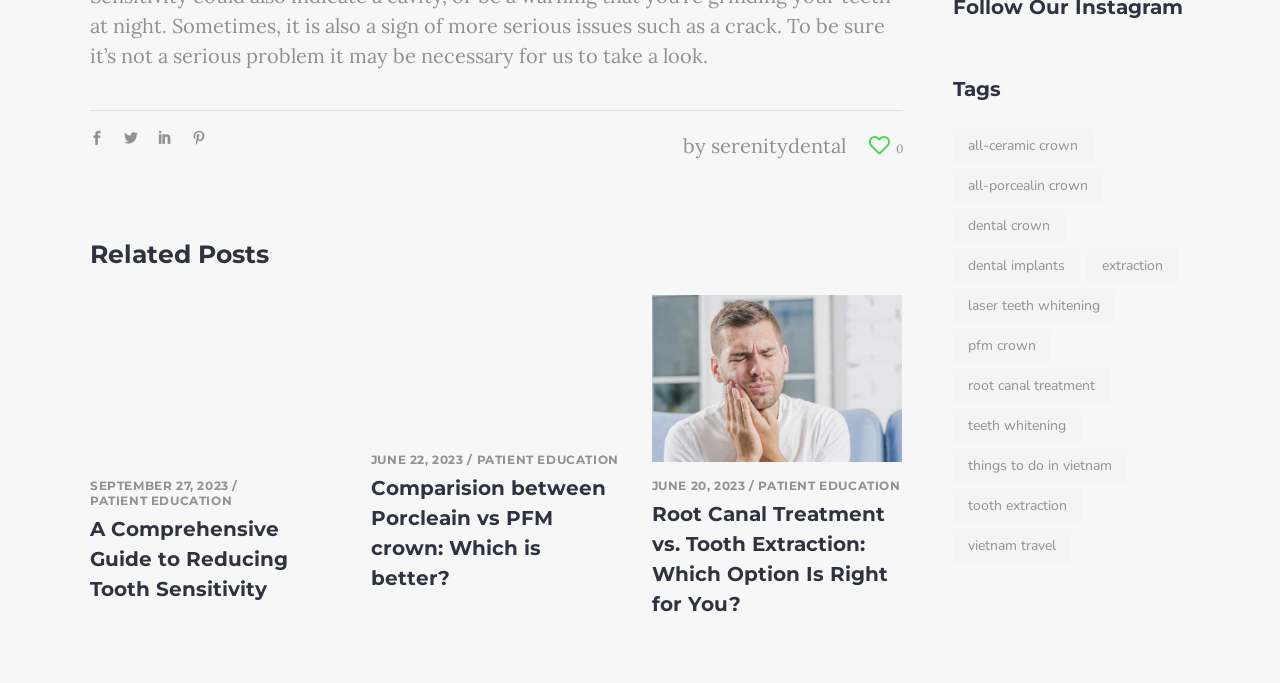How many tags are there?
Based on the image, provide your answer in one word or phrase.

10